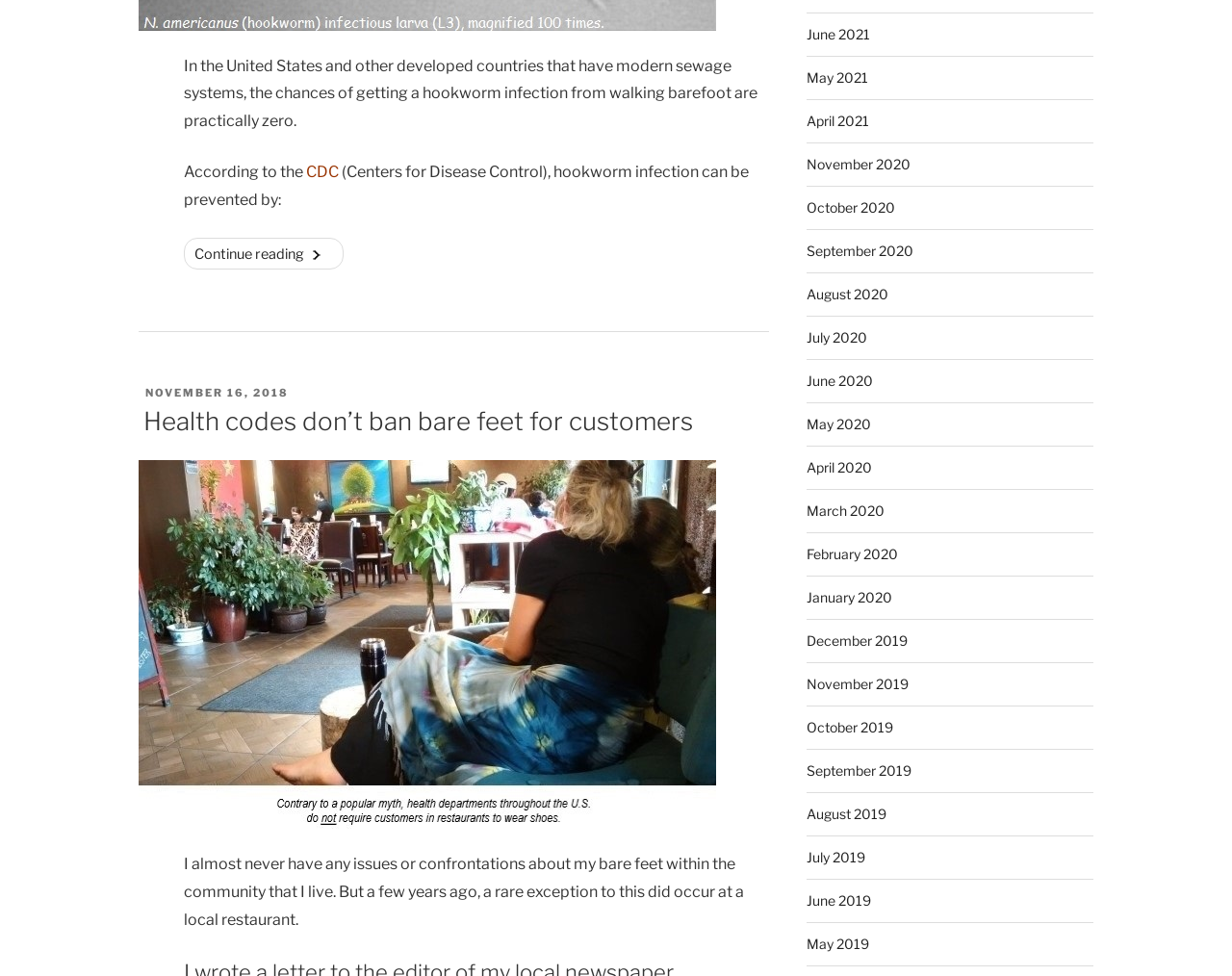Identify the bounding box coordinates of the clickable section necessary to follow the following instruction: "Read the full article about bare feet and hookworm infection". The coordinates should be presented as four float numbers from 0 to 1, i.e., [left, top, right, bottom].

[0.149, 0.243, 0.279, 0.277]